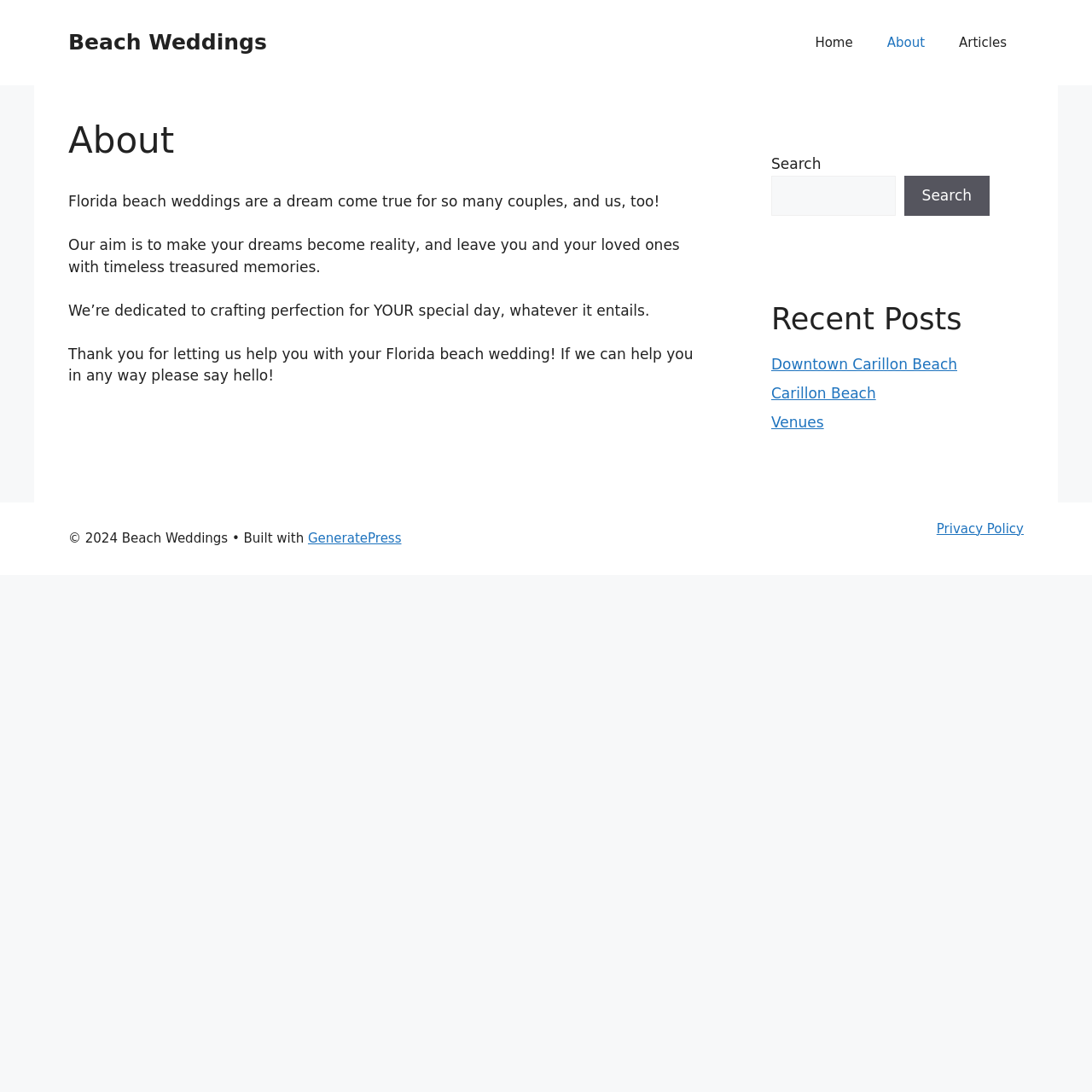Extract the bounding box coordinates for the described element: "Venues". The coordinates should be represented as four float numbers between 0 and 1: [left, top, right, bottom].

[0.706, 0.379, 0.754, 0.395]